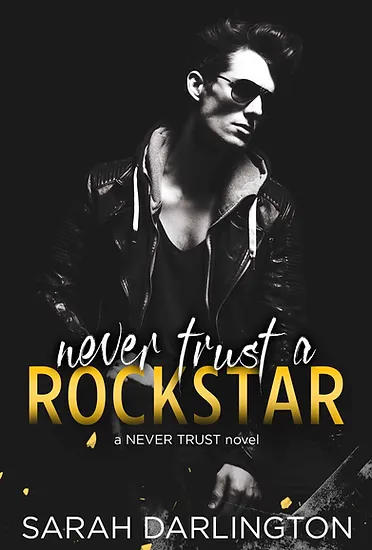What is the font color of the title?
Using the information from the image, provide a comprehensive answer to the question.

The title 'Never Trust a Rockstar' is presented in bold, eye-catching gold lettering, which emphasizes the central theme of the story.